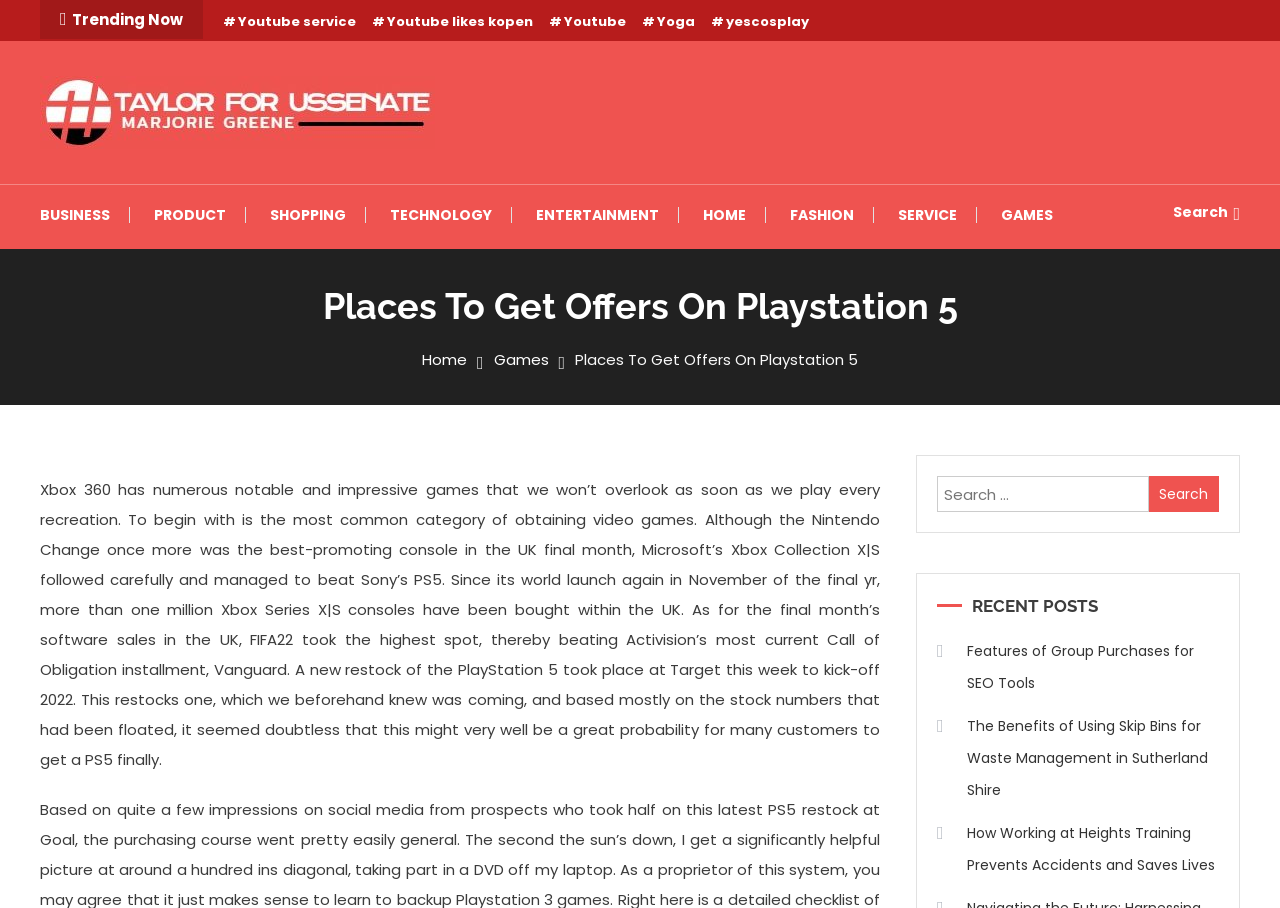Determine the bounding box for the described UI element: "Yoga".

[0.501, 0.013, 0.543, 0.034]